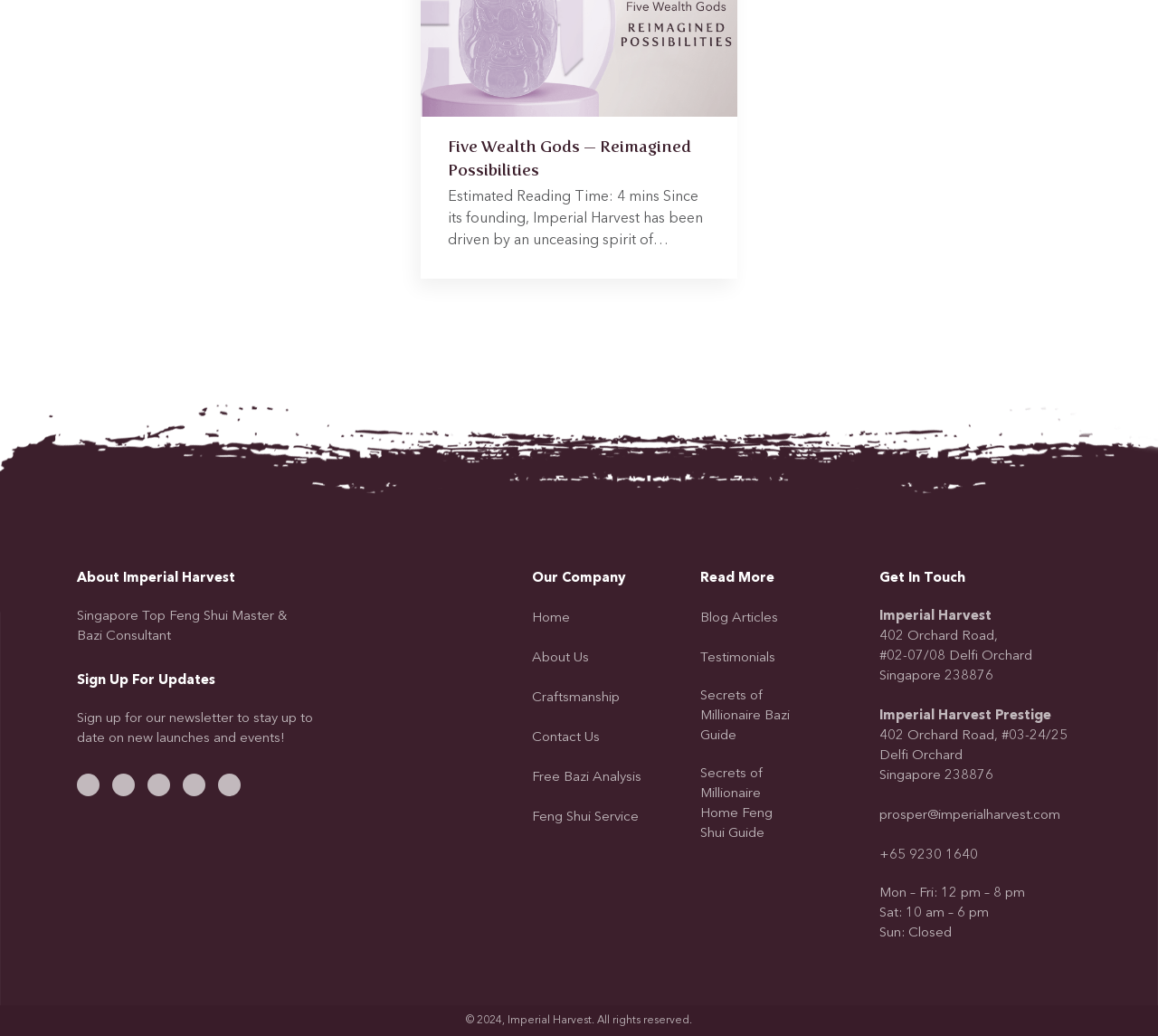Identify the coordinates of the bounding box for the element described below: "Craftsmanship". Return the coordinates as four float numbers between 0 and 1: [left, top, right, bottom].

[0.459, 0.664, 0.535, 0.683]